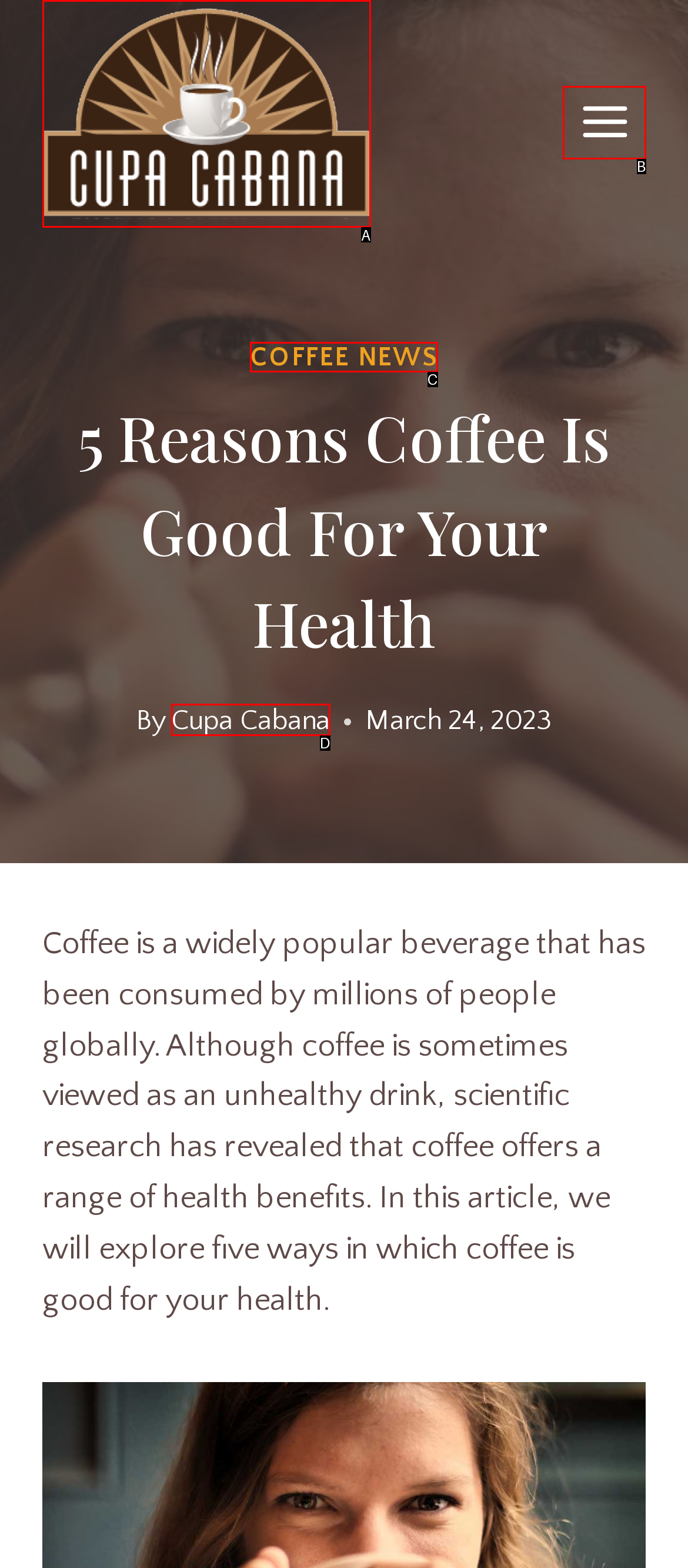Based on the description: Cupa Cabana, select the HTML element that best fits. Reply with the letter of the correct choice from the options given.

D